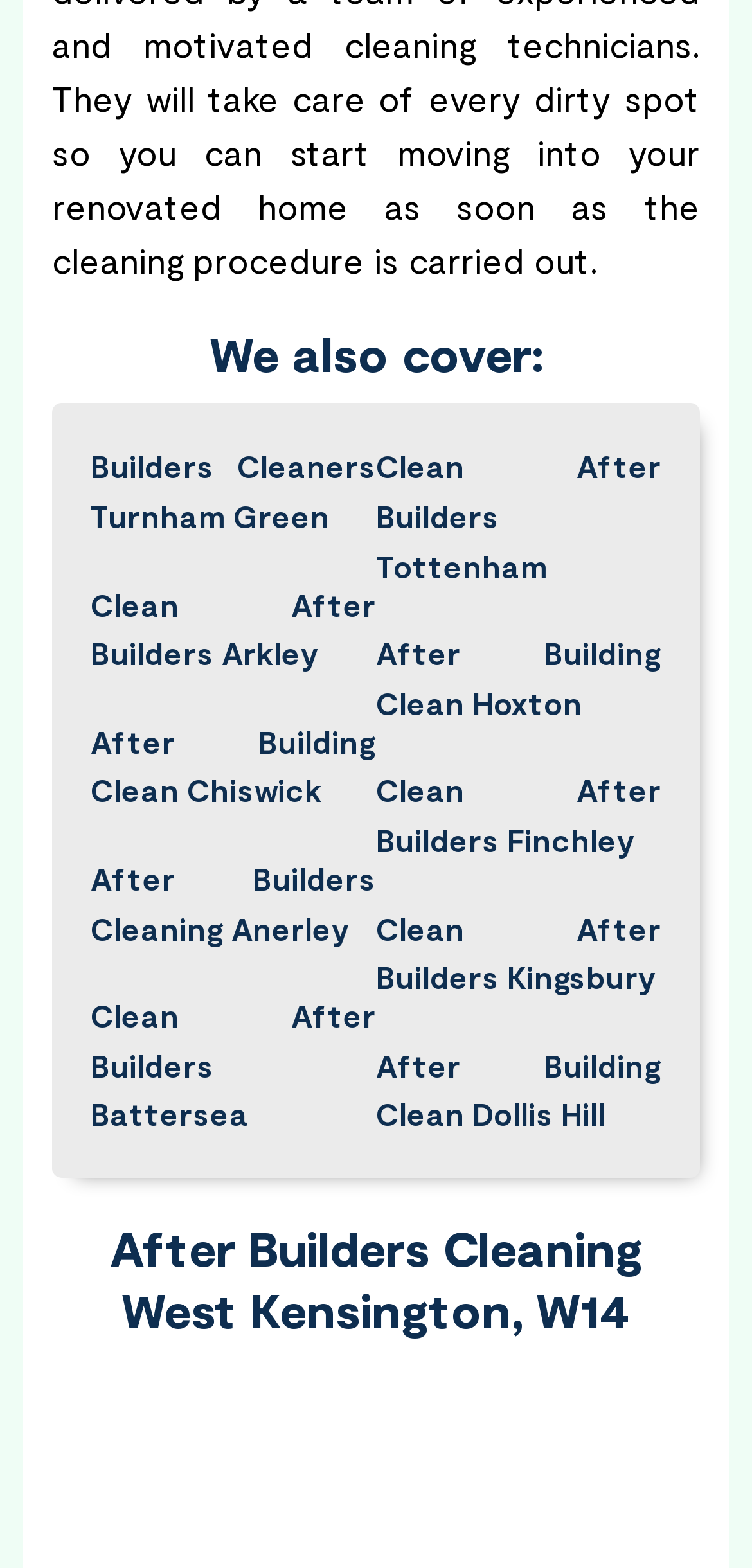Using details from the image, please answer the following question comprehensively:
Are the areas listed in any particular order?

Upon examining the bounding box coordinates of the links, I can see that the areas are not listed in any particular order, such as alphabetical or geographical. The order appears to be random.